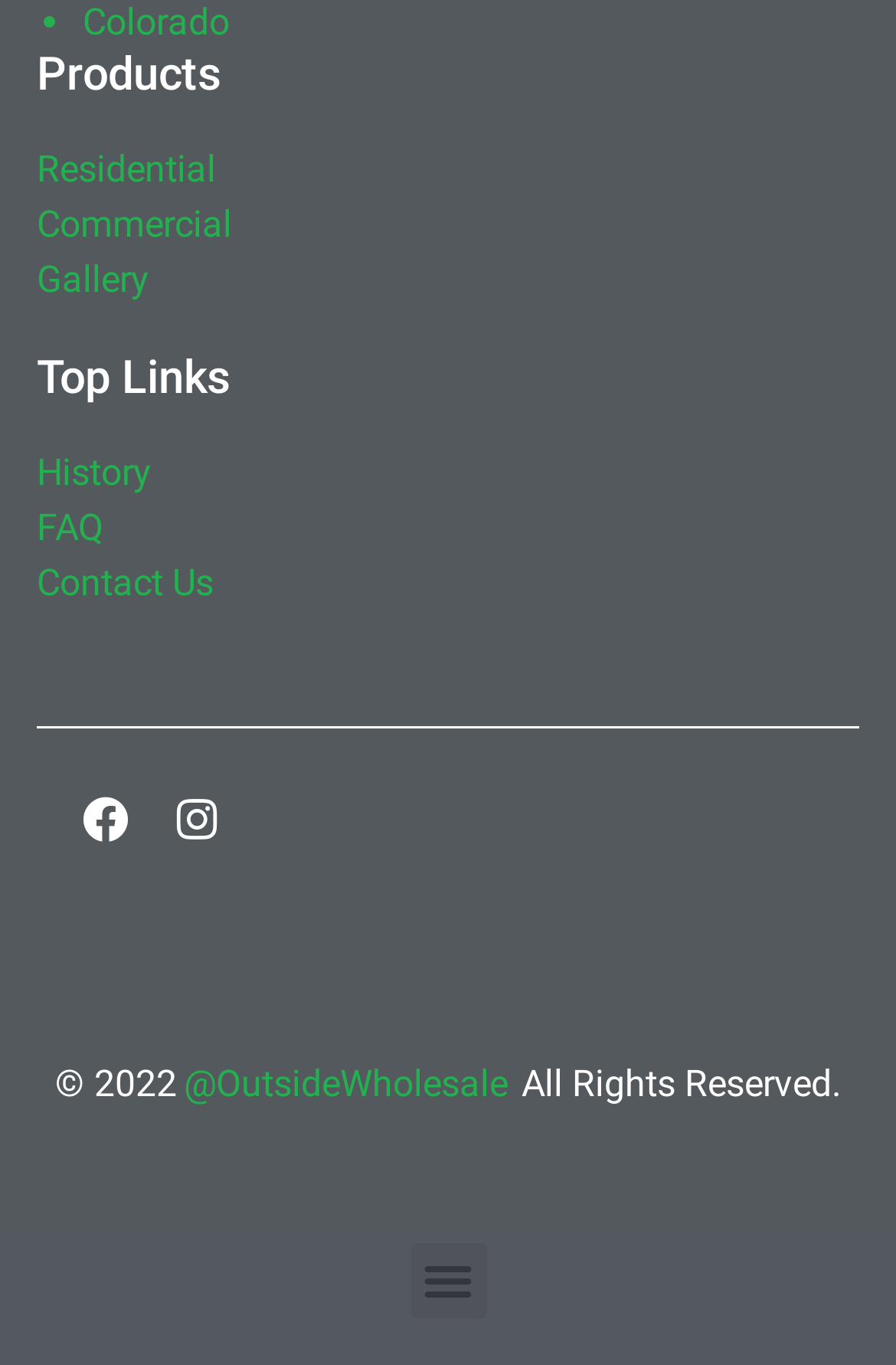Provide the bounding box coordinates for the UI element described in this sentence: "Contact Us". The coordinates should be four float values between 0 and 1, i.e., [left, top, right, bottom].

[0.041, 0.407, 0.959, 0.447]